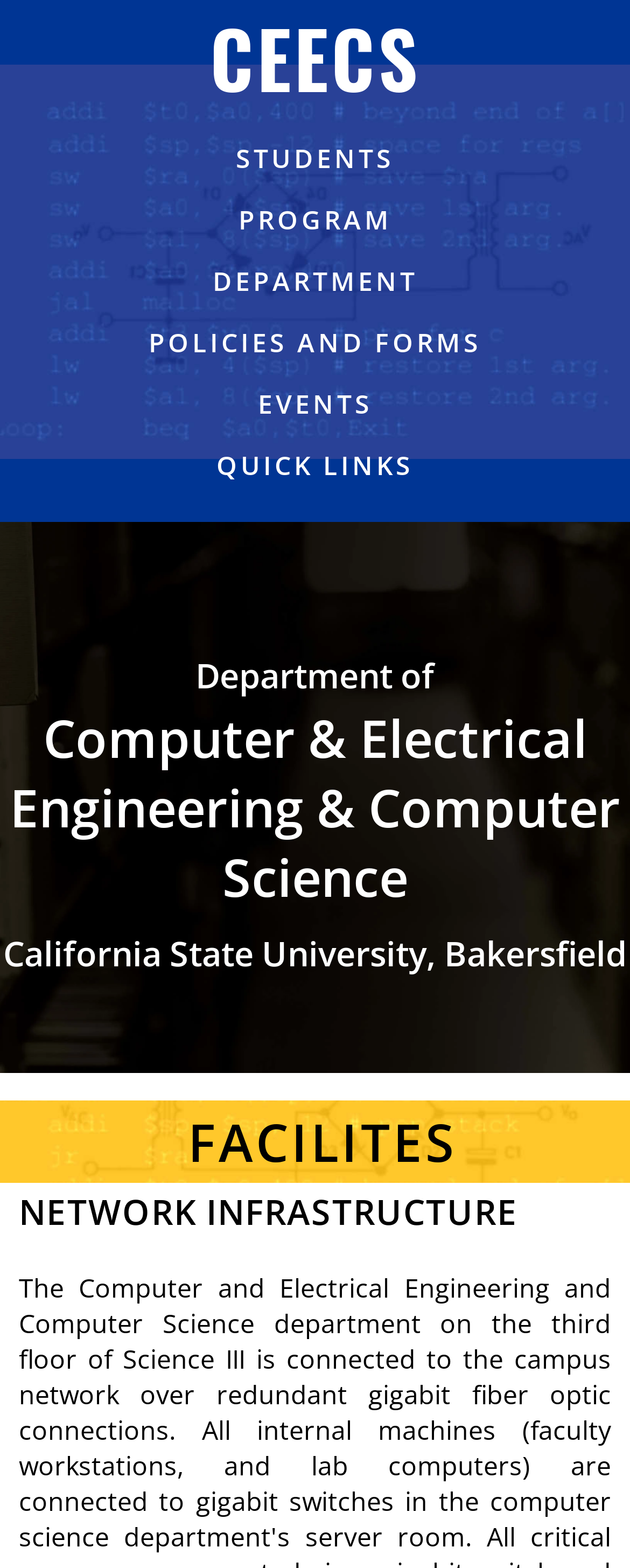Provide the bounding box coordinates of the HTML element this sentence describes: "Policies and Forms". The bounding box coordinates consist of four float numbers between 0 and 1, i.e., [left, top, right, bottom].

[0.0, 0.207, 1.0, 0.246]